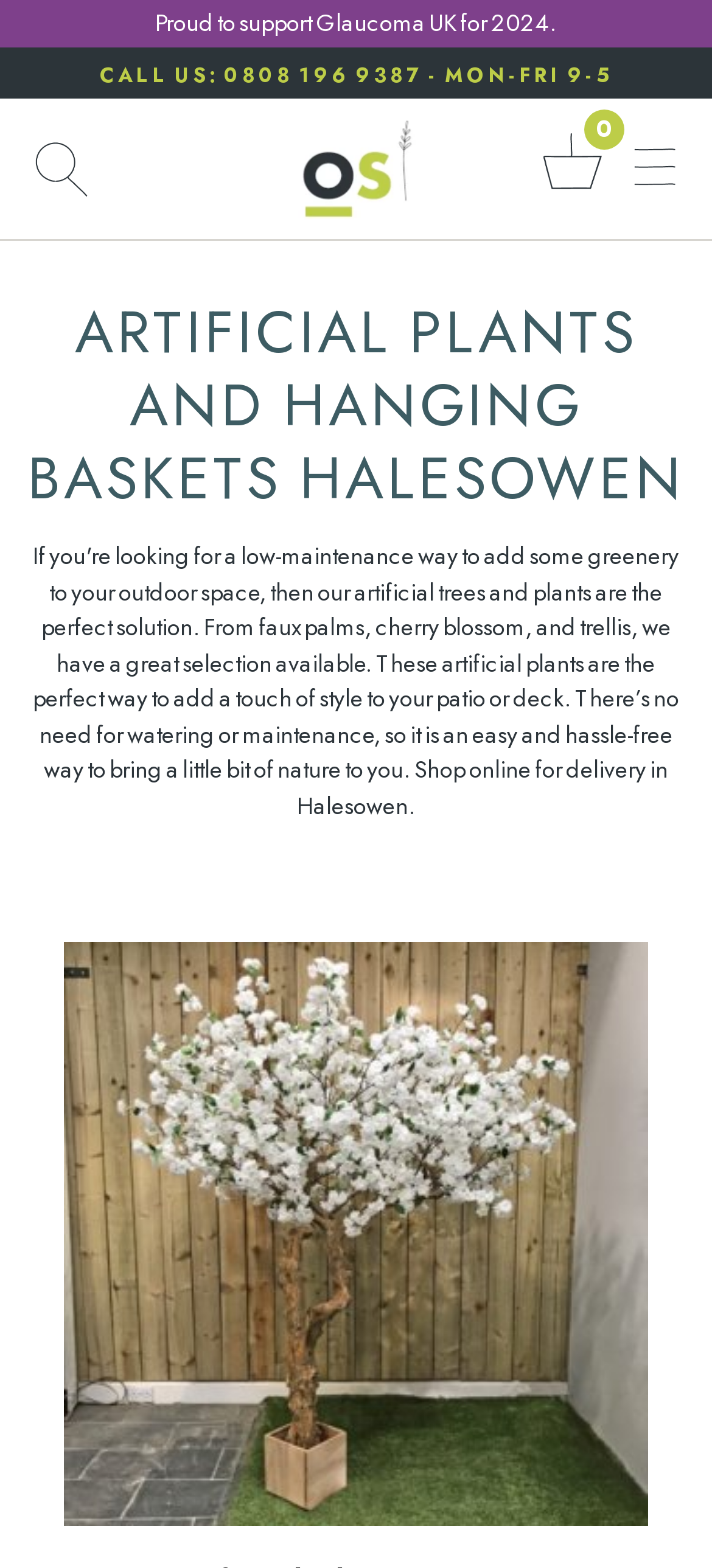Provide a one-word or short-phrase response to the question:
What is the current number of items in the shopping cart?

0